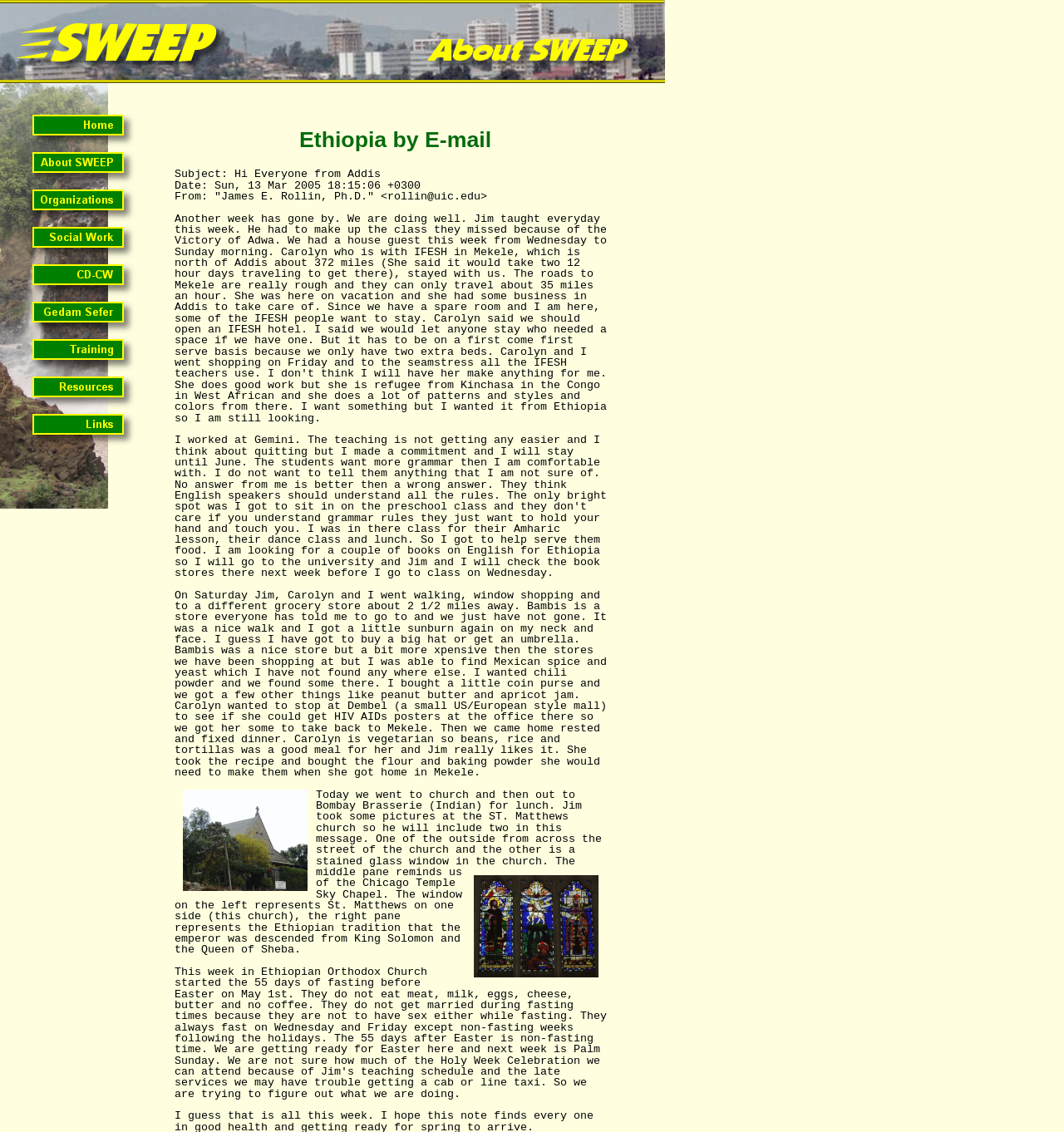Give a concise answer of one word or phrase to the question: 
What is the layout of this webpage?

Table-based